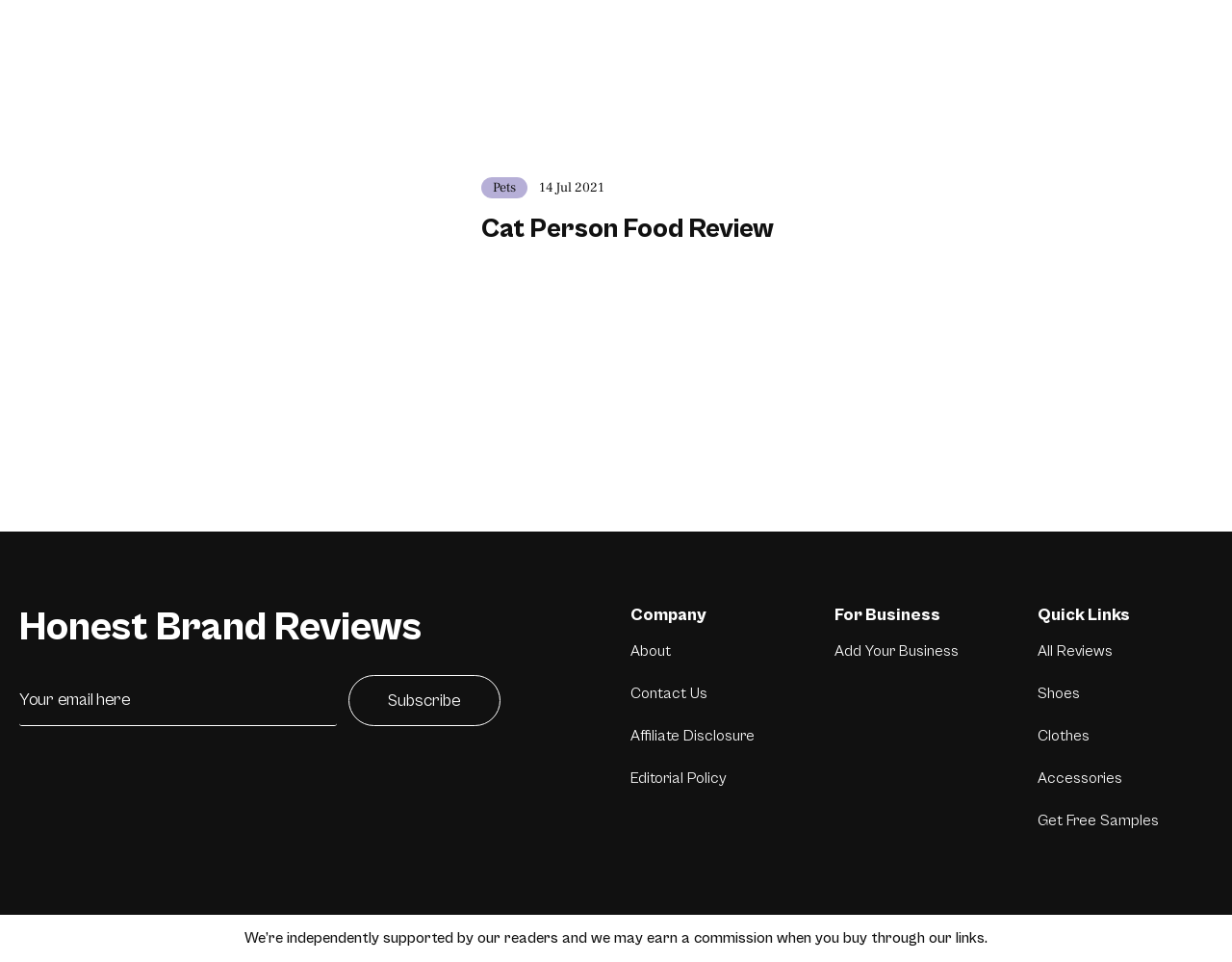Predict the bounding box of the UI element based on the description: "Pets". The coordinates should be four float numbers between 0 and 1, formatted as [left, top, right, bottom].

[0.391, 0.184, 0.428, 0.207]